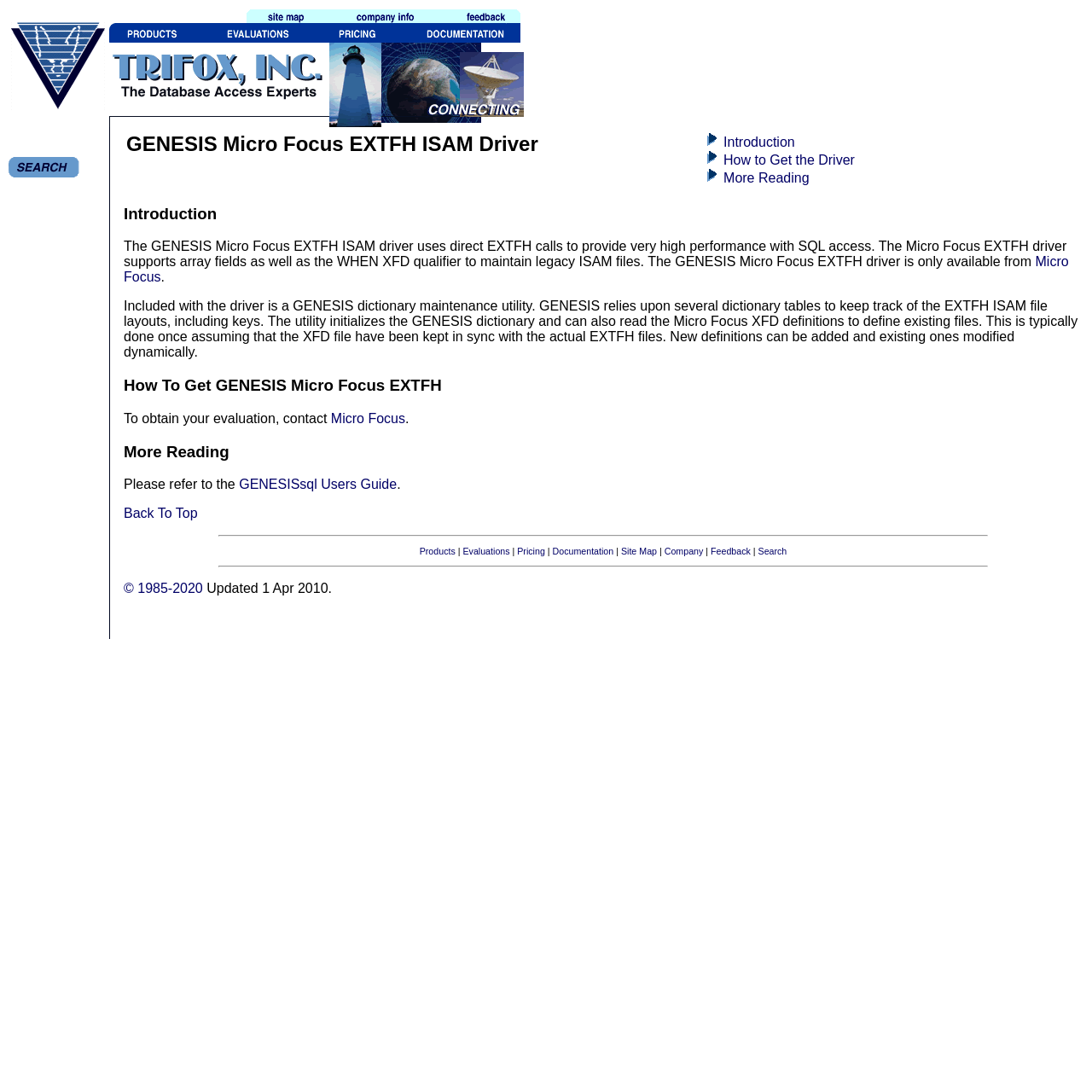Refer to the image and provide an in-depth answer to the question: 
What is the main topic of this webpage?

Based on the webpage content, the main topic is about the GENESIS Micro Focus EXTFH ISAM Driver, which is a database access tool that provides high-performance SQL access and supports array fields and legacy ISAM files.